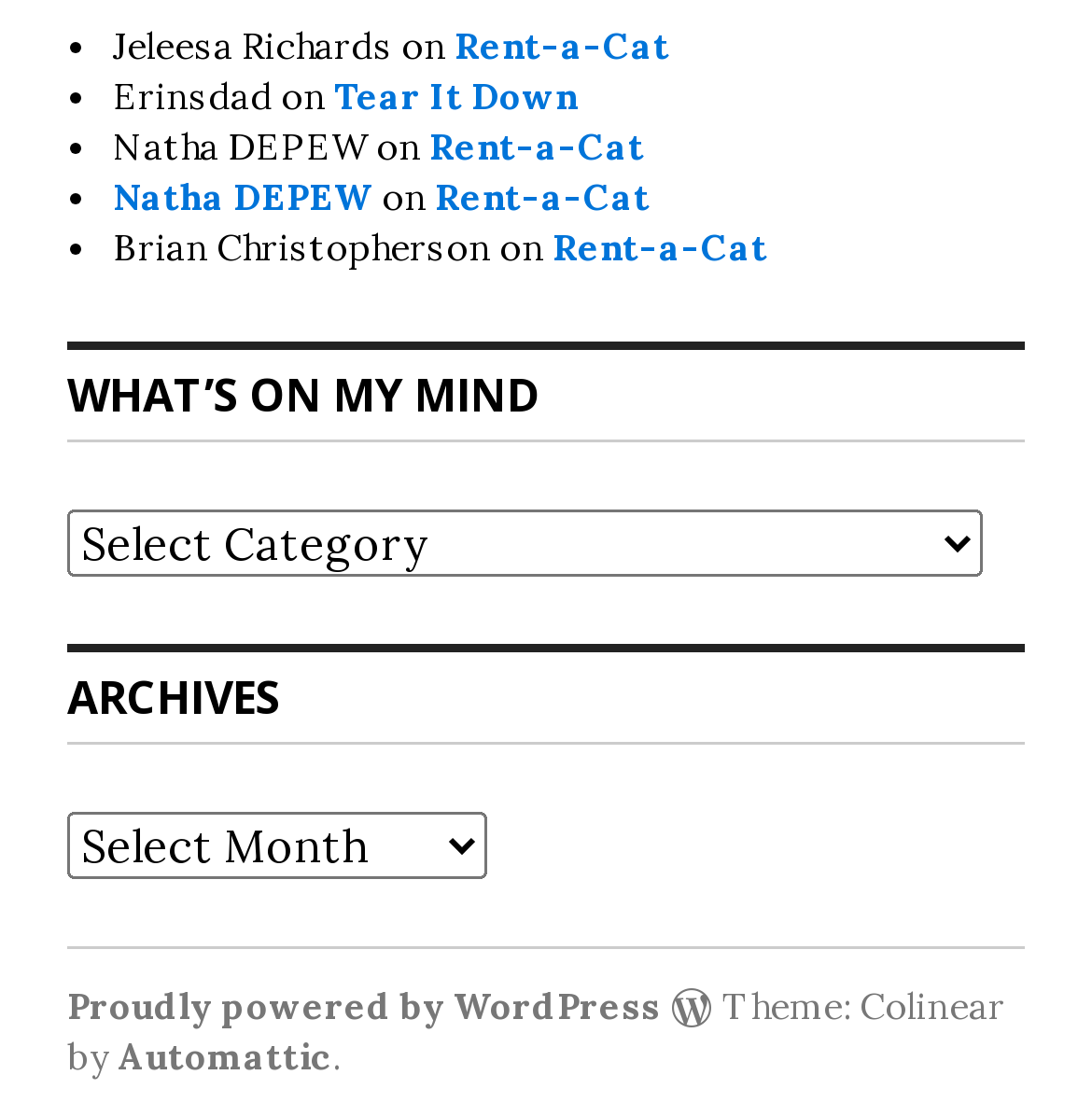Reply to the question below using a single word or brief phrase:
How many headings are there?

2